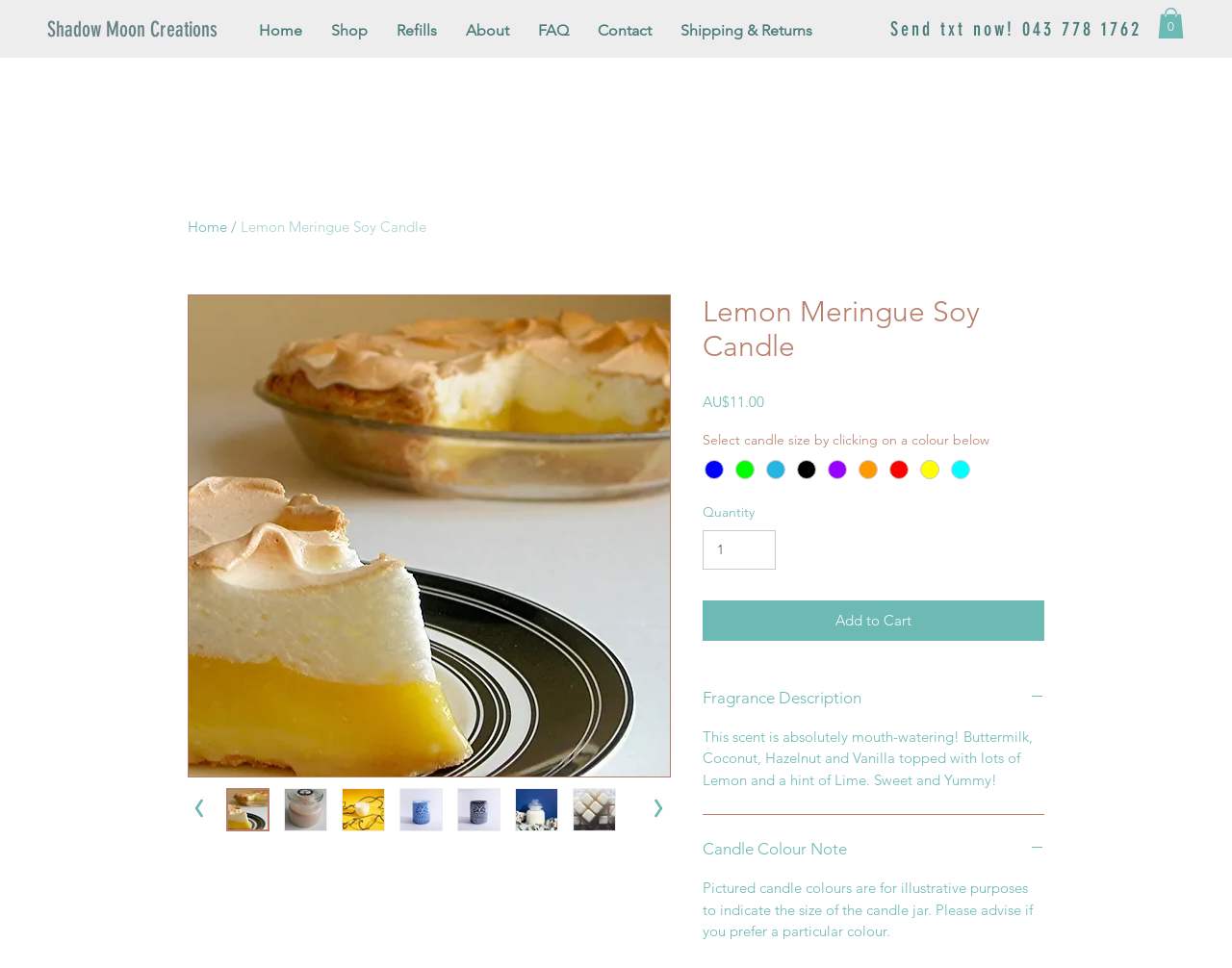What is the fragrance description of the candle?
Provide a detailed and well-explained answer to the question.

The fragrance description of the candle can be found in the static text element with the text 'This scent is absolutely mouth-watering! Buttermilk, Coconut, Hazelnut and Vanilla topped with lots of Lemon and a hint of Lime. Sweet and Yummy!' which is located below the button element with the text 'Fragrance Description'.